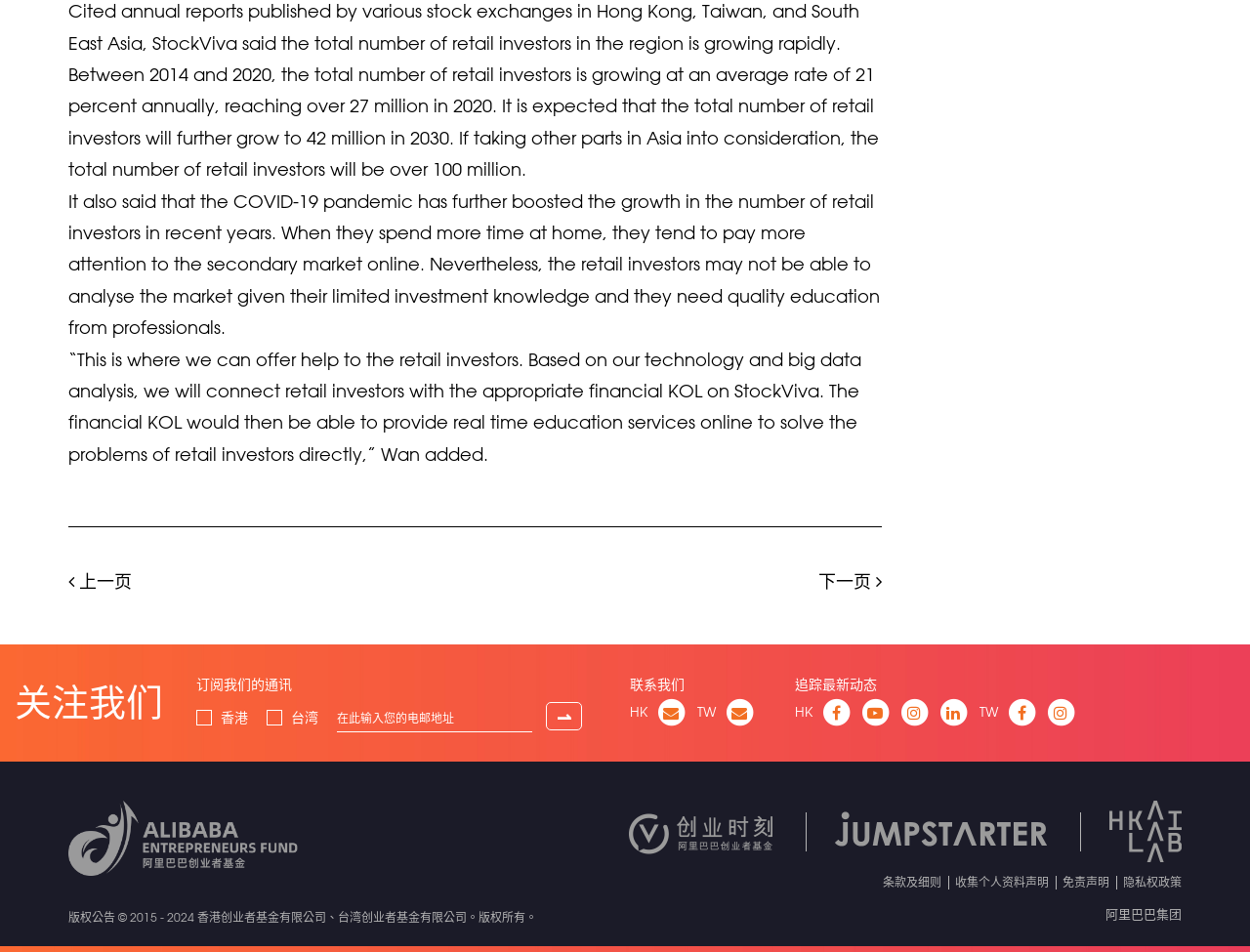Locate the bounding box coordinates of the segment that needs to be clicked to meet this instruction: "Click the '条款及细则' link".

[0.706, 0.918, 0.753, 0.934]